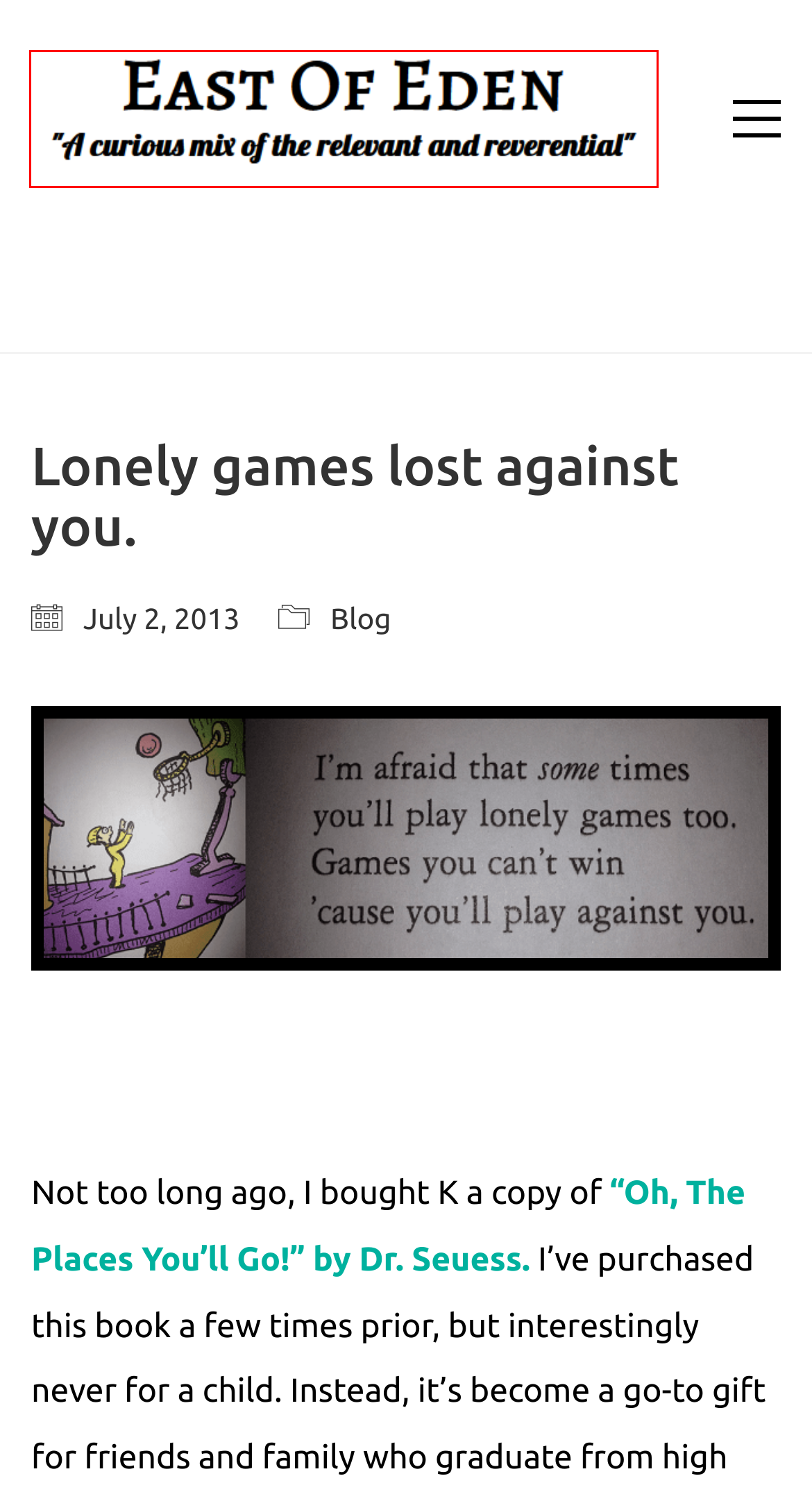Observe the webpage screenshot and focus on the red bounding box surrounding a UI element. Choose the most appropriate webpage description that corresponds to the new webpage after clicking the element in the bounding box. Here are the candidates:
A. Religion & Politics – East of Eden
B. Amazon.com: Oh, the Places You'll Go!: 8580001038957: Seuss, Dr.: Books
C. Television – East of Eden
D. Evangelicals, are ya’ll okay? – East of Eden
E. Jesus Christ – East of Eden
F. Lent 2024, Day 39: I’m not a prop. – East of Eden
G. Lent 2021 – East of Eden
H. East of Eden – A curious mix of the relevant and reverential

H